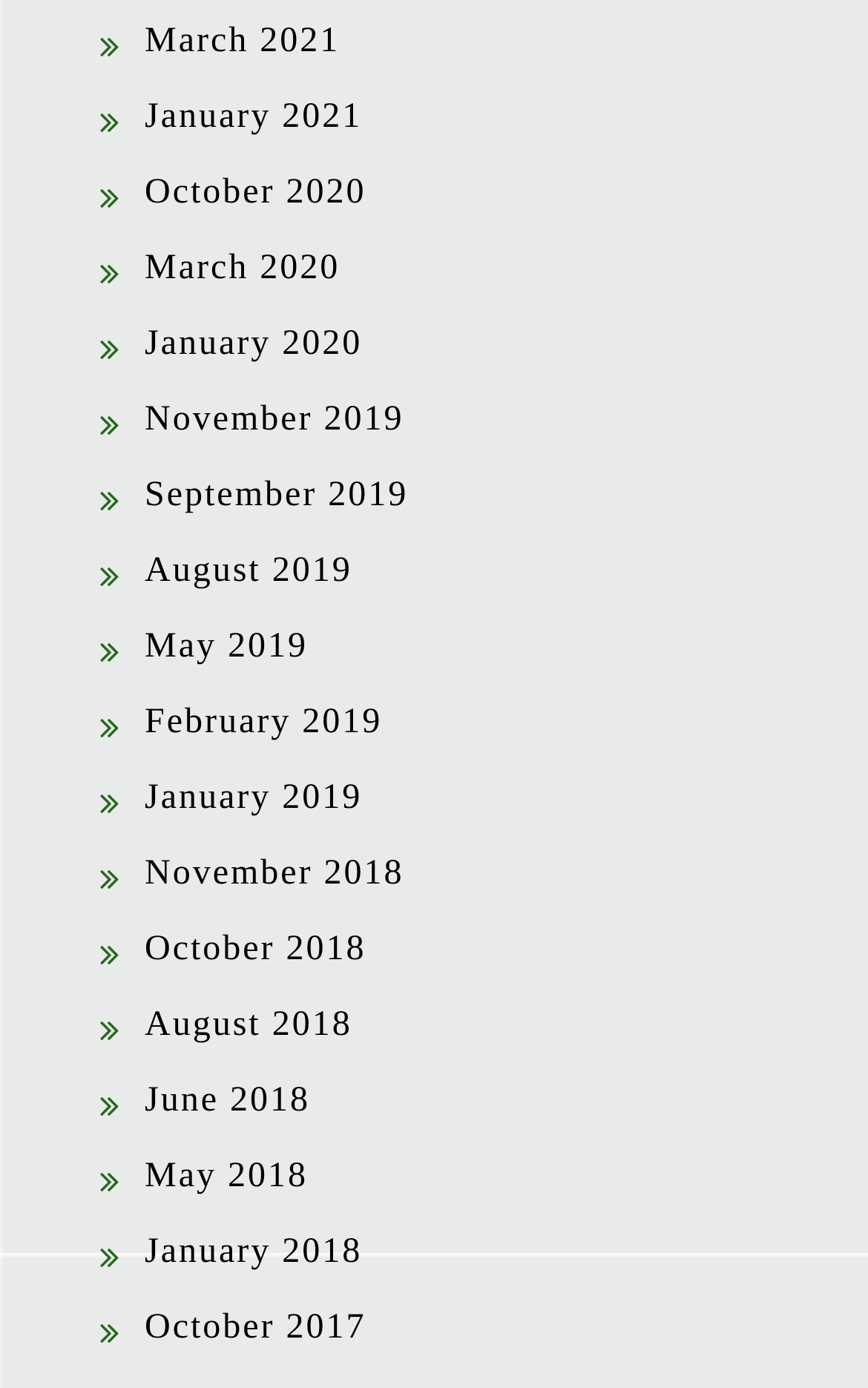Identify the bounding box coordinates of the clickable region to carry out the given instruction: "View March 2021 archives".

[0.167, 0.016, 0.392, 0.043]